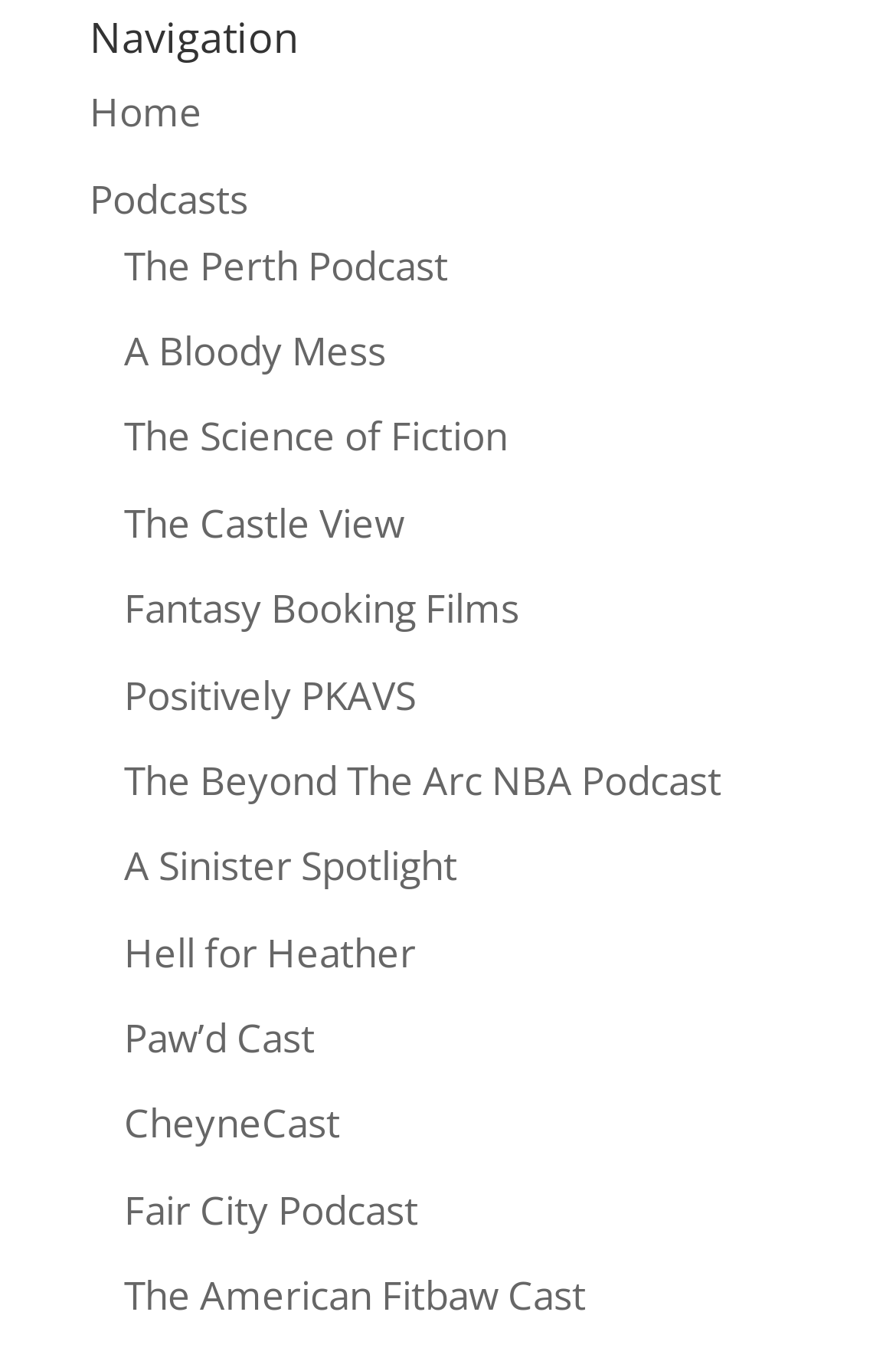Given the description of the UI element: "The American Fitbaw Cast", predict the bounding box coordinates in the form of [left, top, right, bottom], with each value being a float between 0 and 1.

[0.138, 0.941, 0.654, 0.981]